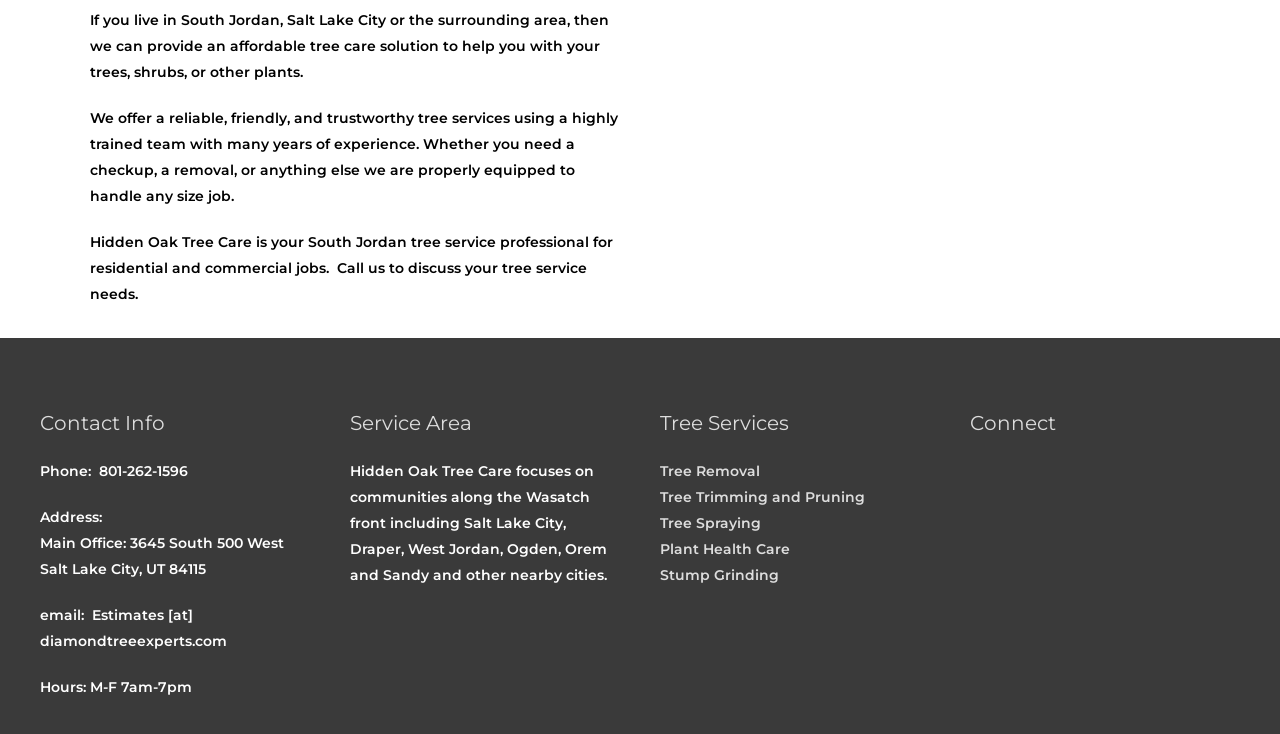Please determine the bounding box coordinates for the element with the description: "Easy Fixes: Audio Render Error".

None